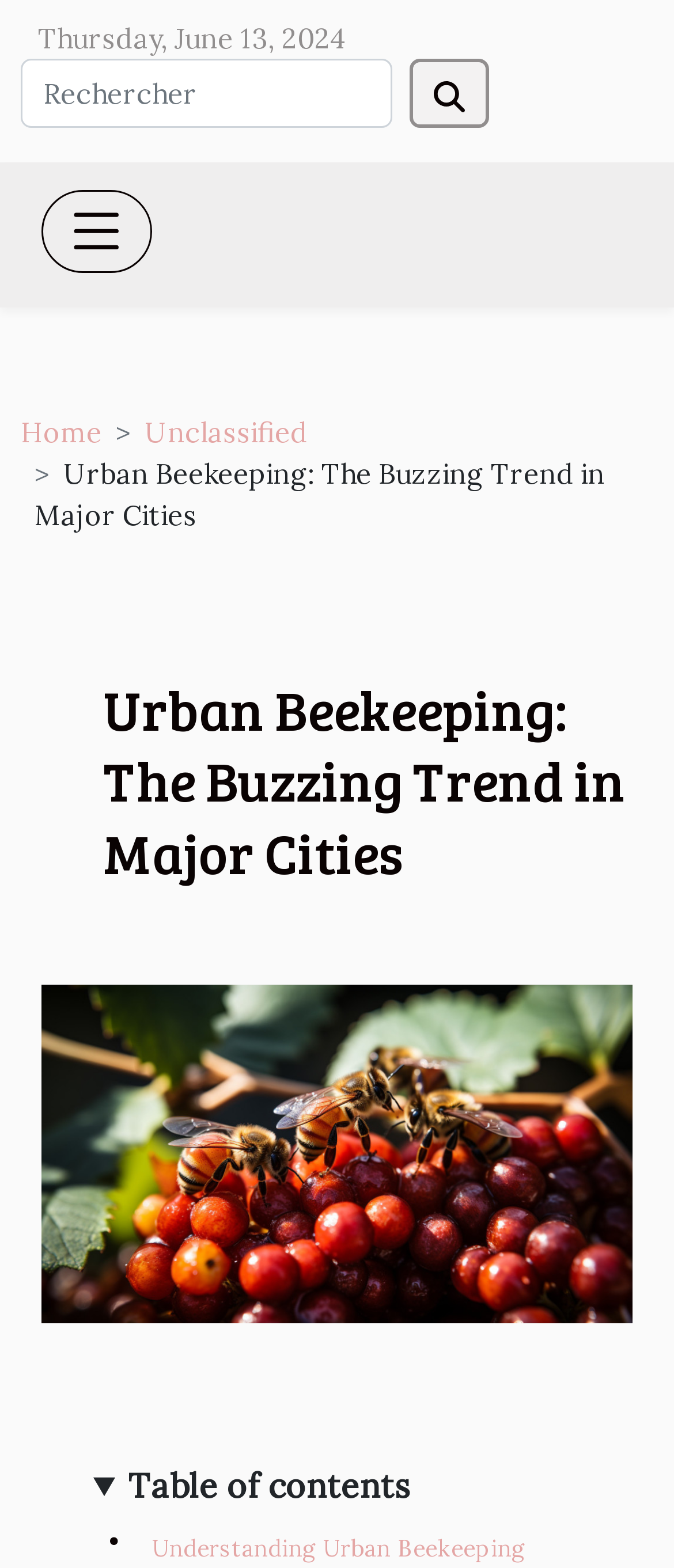Respond with a single word or short phrase to the following question: 
What is the purpose of the button with a magnifying glass icon?

Search